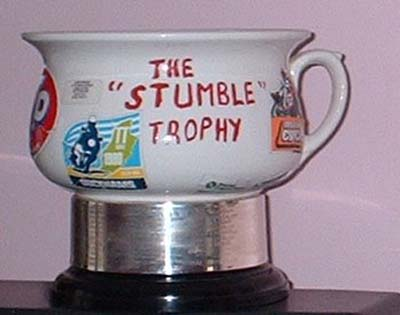What is the purpose of the trophy?
Carefully examine the image and provide a detailed answer to the question.

The caption implies that the trophy is awarded for a humorous or notable achievement, possibly within a racing or competitive context, suggesting that it is meant to recognize and celebrate a specific accomplishment or effort.